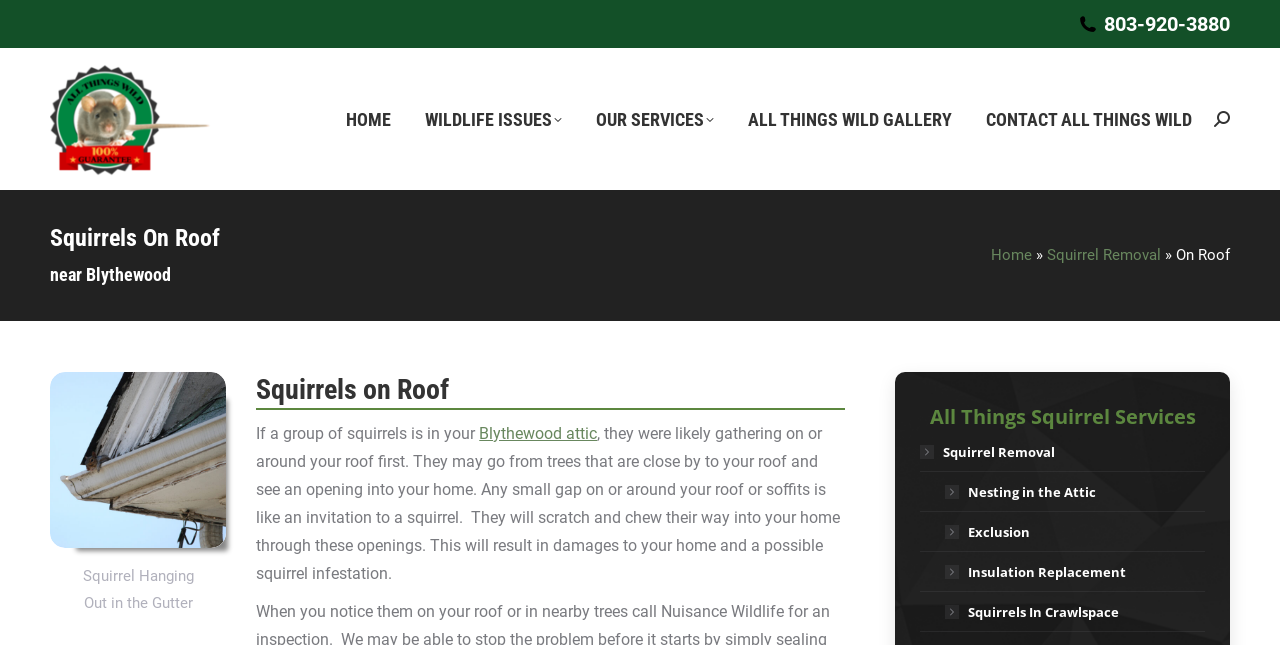Provide the bounding box coordinates for the area that should be clicked to complete the instruction: "View Squirrel Hanging Out in the Gutter".

[0.039, 0.577, 0.177, 0.85]